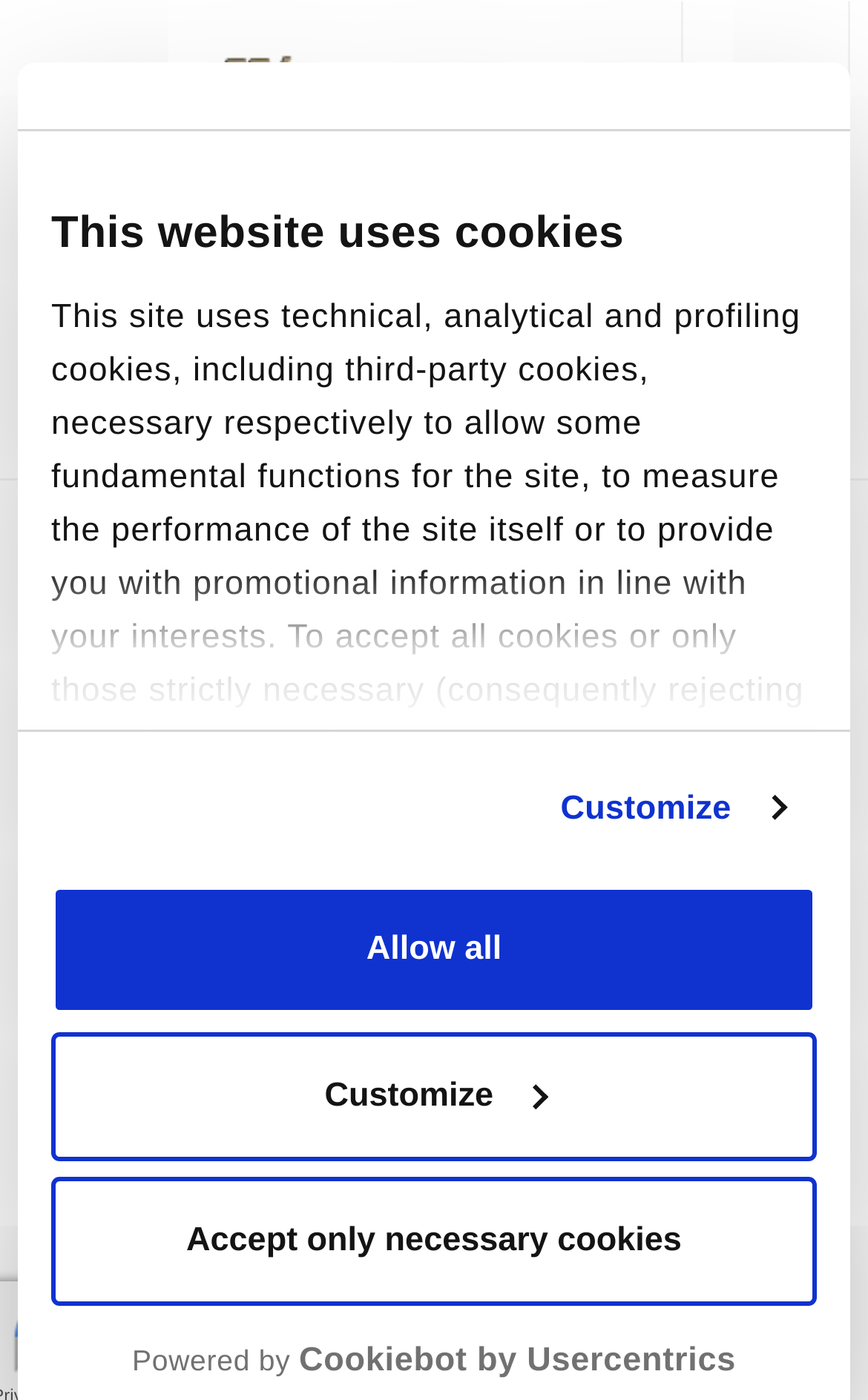Determine the bounding box coordinates of the clickable element to complete this instruction: "go to home page". Provide the coordinates in the format of four float numbers between 0 and 1, [left, top, right, bottom].

[0.038, 0.318, 0.155, 0.34]